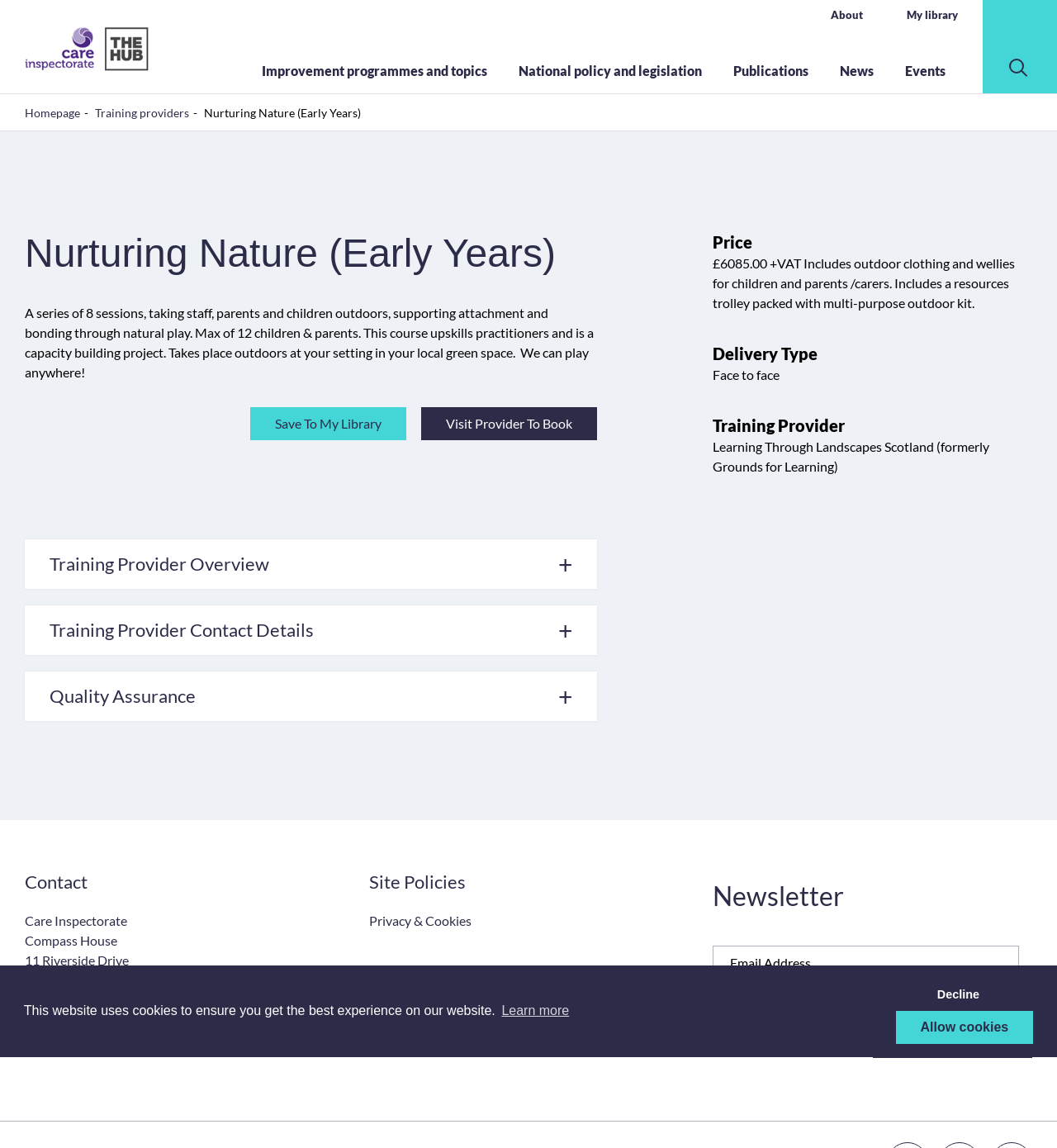Find the bounding box coordinates of the clickable element required to execute the following instruction: "Save to my library". Provide the coordinates as four float numbers between 0 and 1, i.e., [left, top, right, bottom].

[0.237, 0.355, 0.385, 0.384]